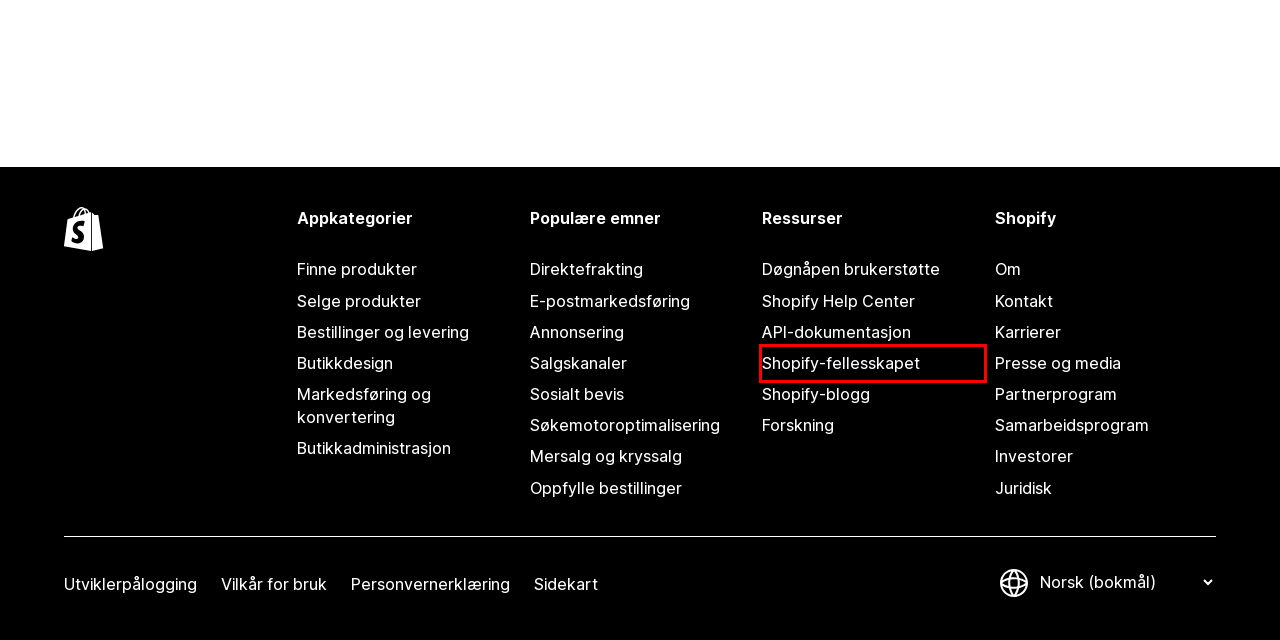You are given a screenshot of a webpage with a red bounding box around an element. Choose the most fitting webpage description for the page that appears after clicking the element within the red bounding box. Here are the candidates:
A. Beste Salgskanaler-apper i 2024 – Shopify App Store
B. Beste Mersalg og kryssalg-apper i 2024 – Shopify App Store
C. Beste Sosialt bevis-apper i 2024 – Shopify App Store
D. Shopify Legal - Shopify USA
E. Ecommerce Marketing Blog - Ecommerce News, Online Store Tips and More - Shopify
F. Beste Butikkdesign-apper i 2024 – Shopify App Store
G. Beste Søkemotoroptimalisering-apper i 2024 – Shopify App Store
H. Shopify Community

H